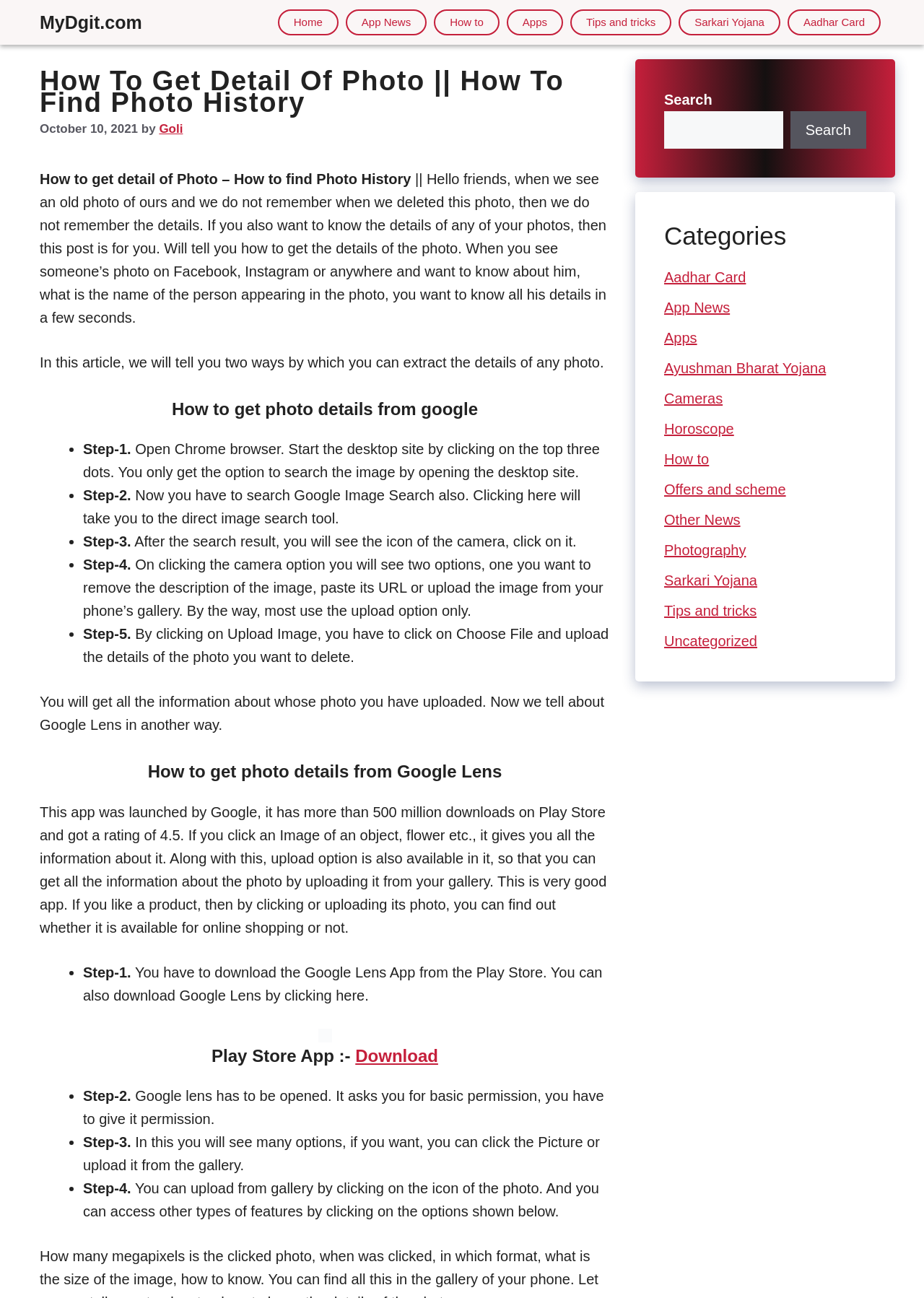Could you determine the bounding box coordinates of the clickable element to complete the instruction: "Search for something"? Provide the coordinates as four float numbers between 0 and 1, i.e., [left, top, right, bottom].

[0.719, 0.086, 0.847, 0.115]